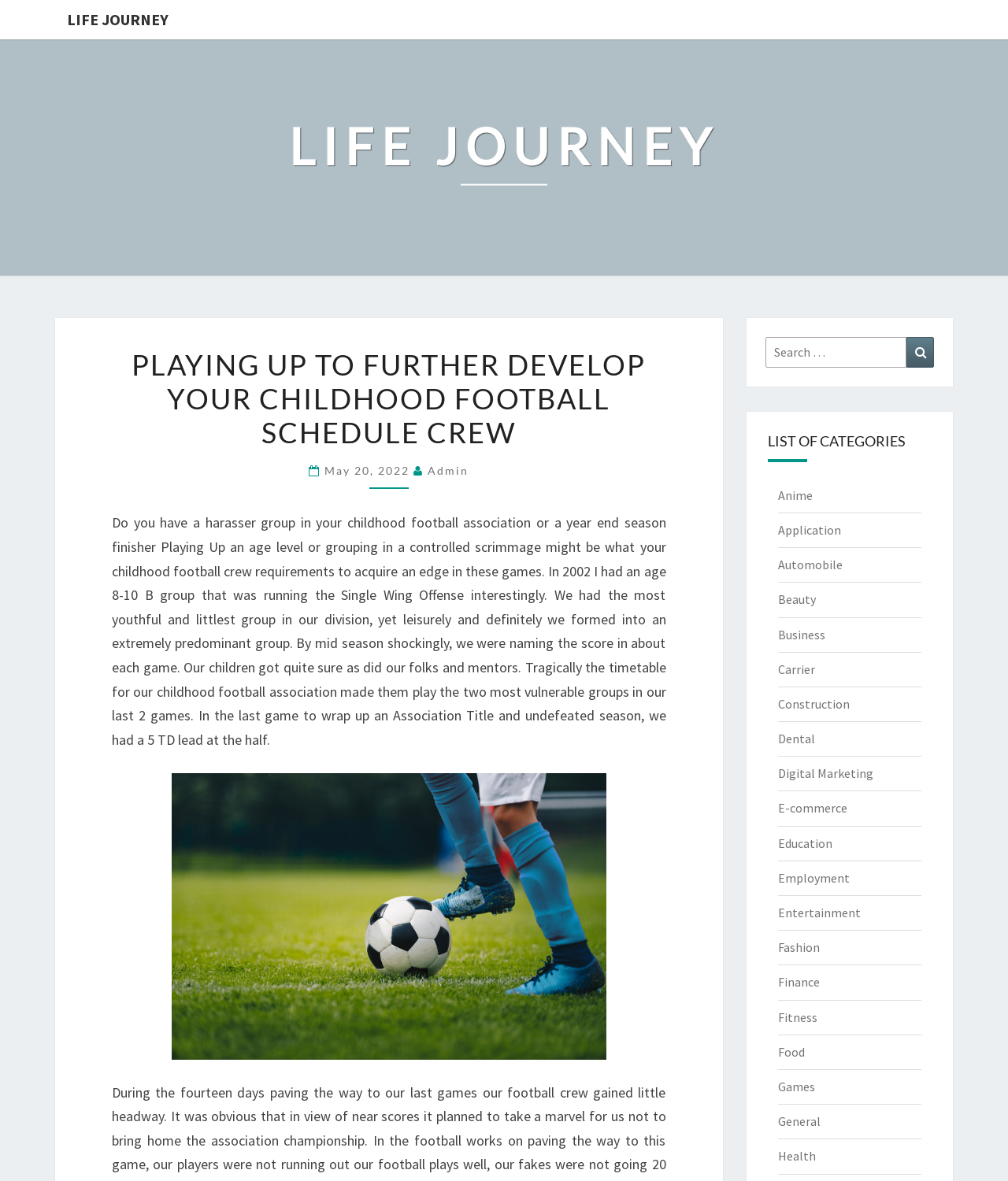Determine the bounding box coordinates of the target area to click to execute the following instruction: "Contact us."

None